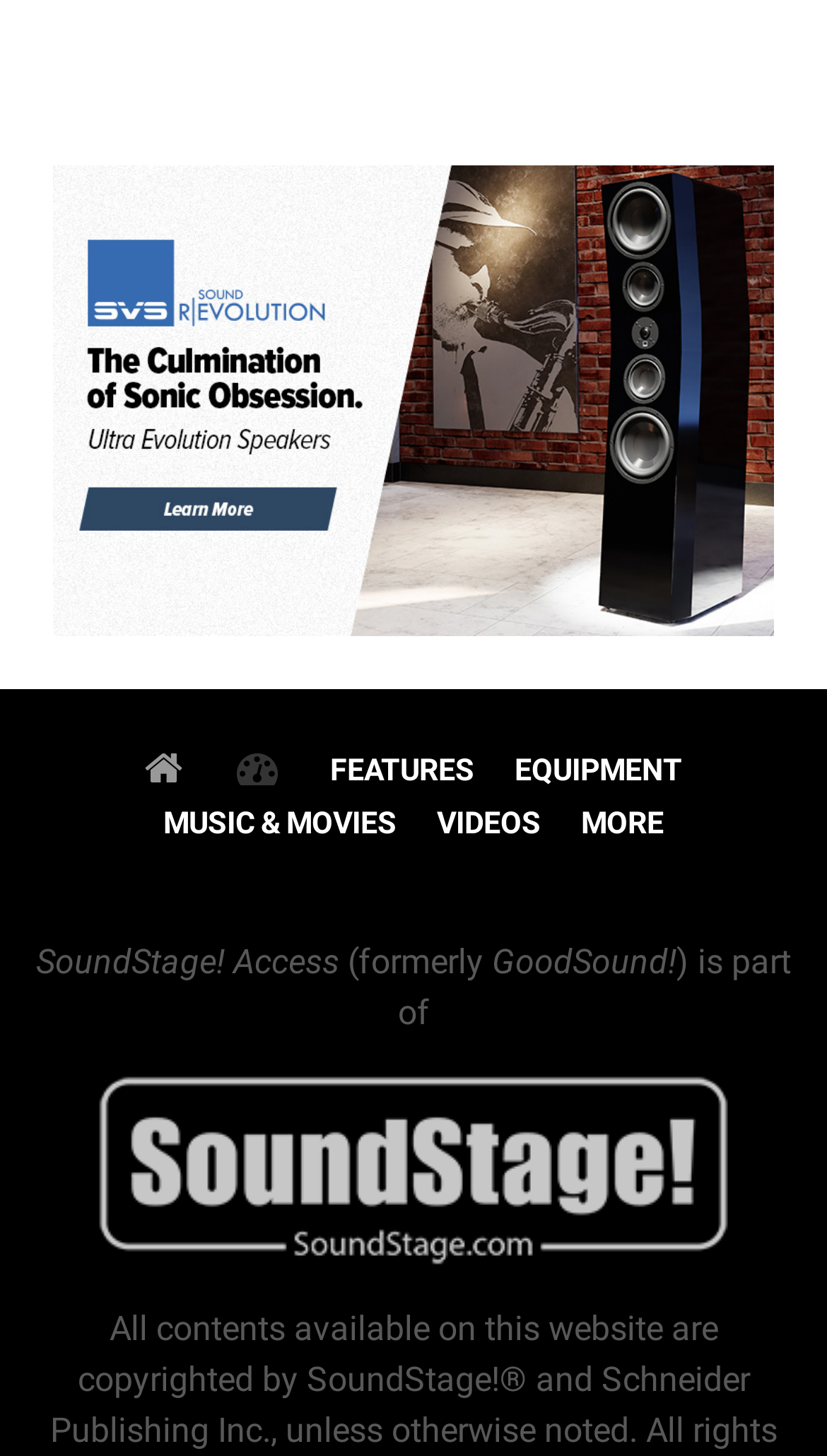Please answer the following question using a single word or phrase: 
What is the name of the parent website?

SVS